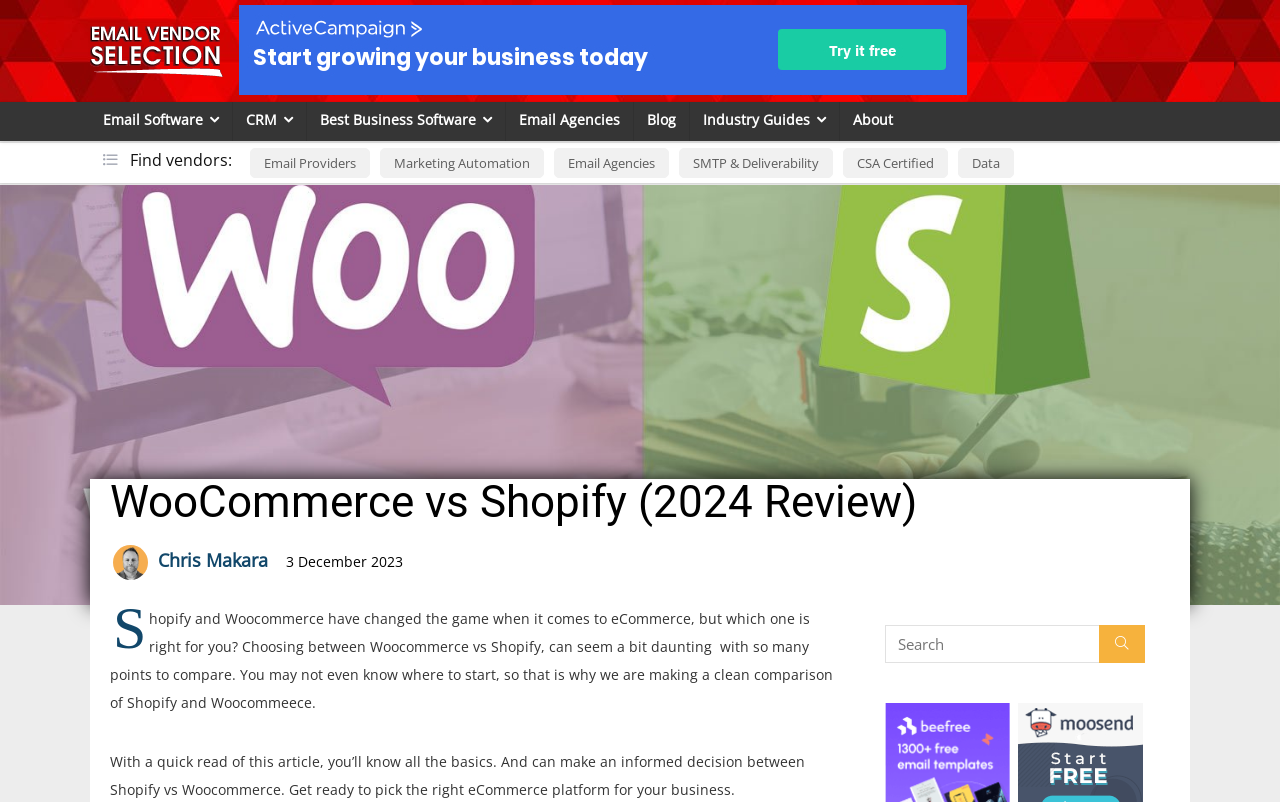Please specify the bounding box coordinates of the area that should be clicked to accomplish the following instruction: "Explore Email Software". The coordinates should consist of four float numbers between 0 and 1, i.e., [left, top, right, bottom].

[0.08, 0.137, 0.159, 0.161]